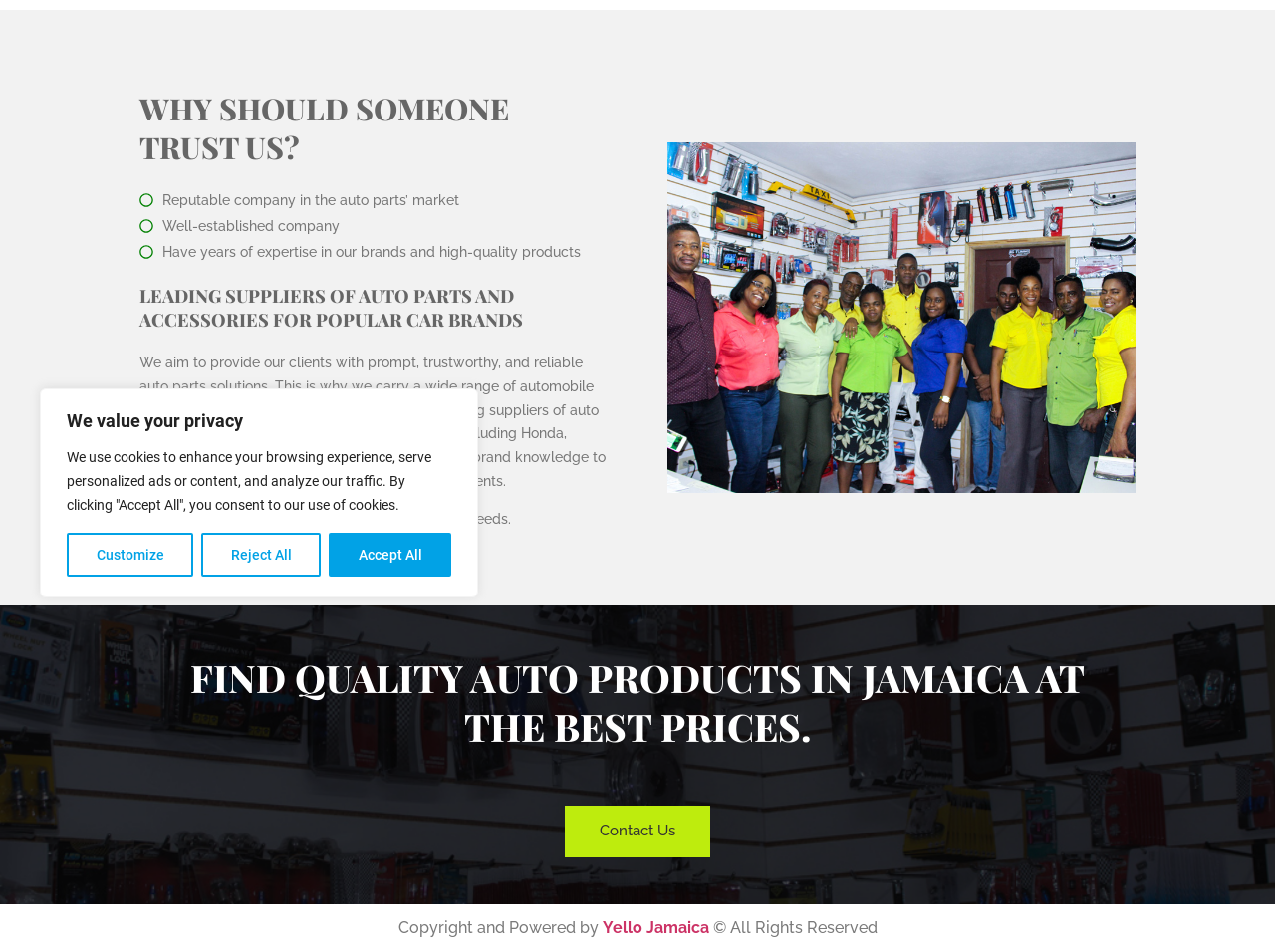Determine the bounding box coordinates for the HTML element described here: "Contact us today".

[0.109, 0.537, 0.198, 0.553]